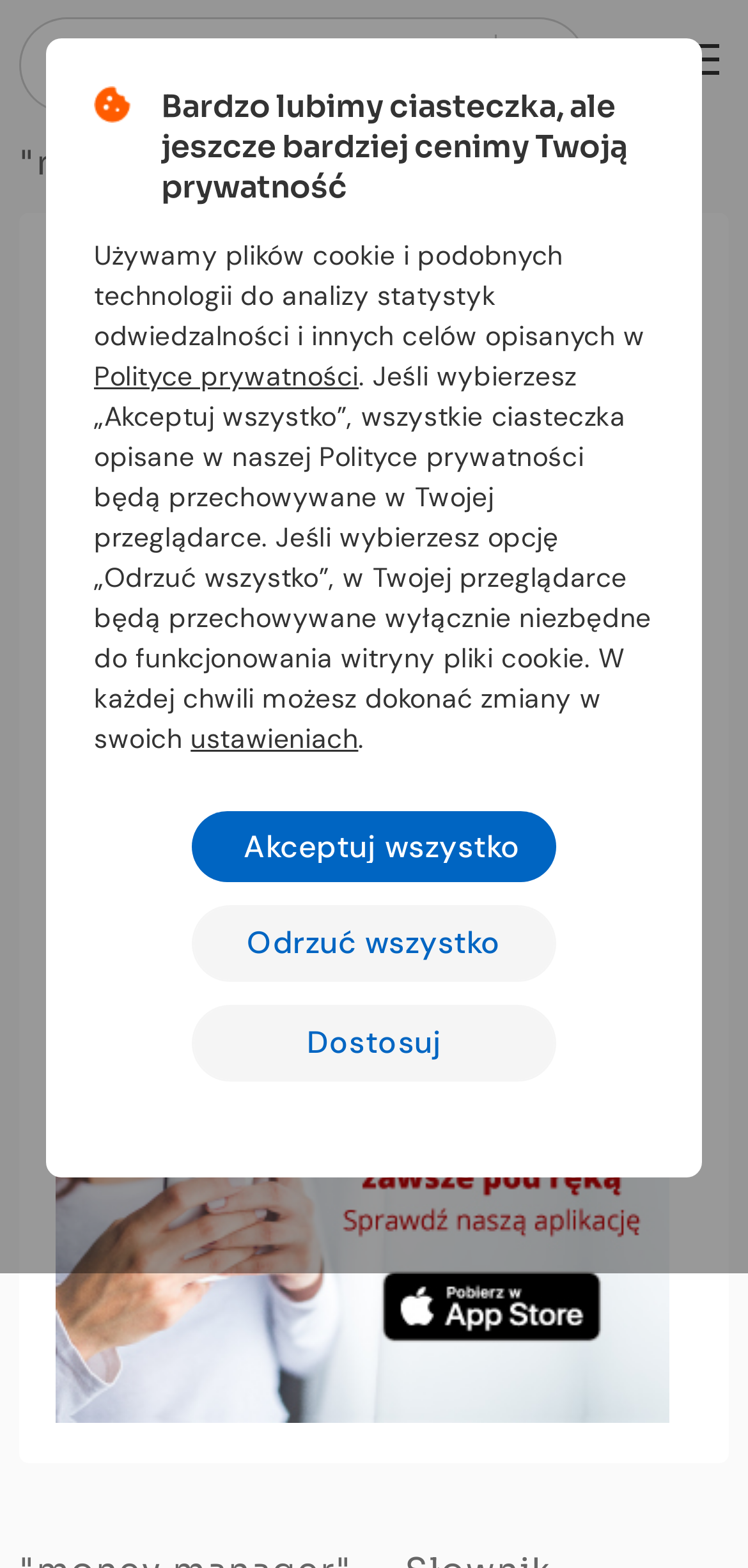Locate the bounding box coordinates of the area you need to click to fulfill this instruction: 'Translate 'money manager' to Polish'. The coordinates must be in the form of four float numbers ranging from 0 to 1: [left, top, right, bottom].

[0.674, 0.021, 0.762, 0.062]